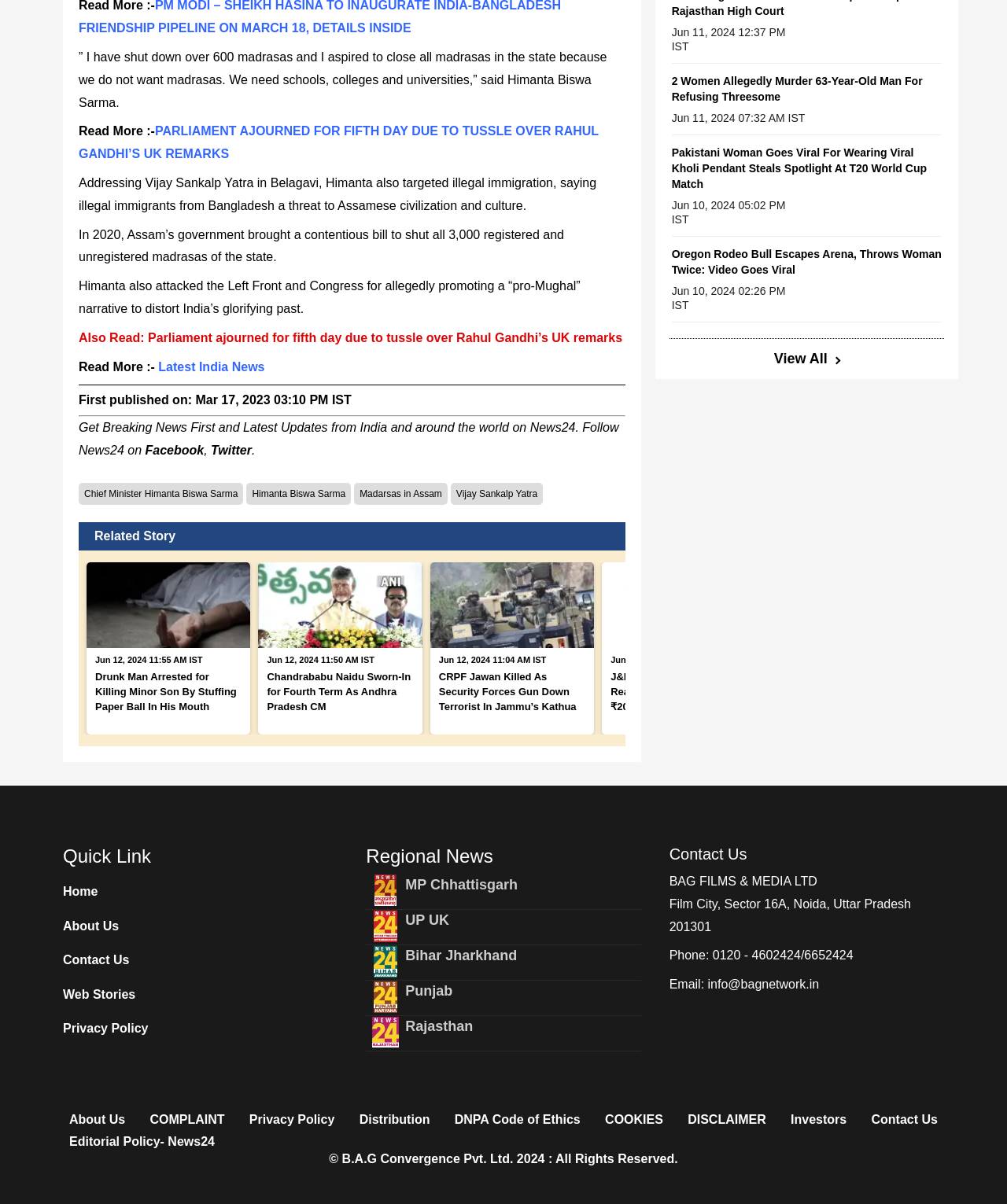Bounding box coordinates should be in the format (top-left x, top-left y, bottom-right x, bottom-right y) and all values should be floating point numbers between 0 and 1. Determine the bounding box coordinate for the UI element described as: DNPA Code of Ethics

[0.445, 0.921, 0.583, 0.939]